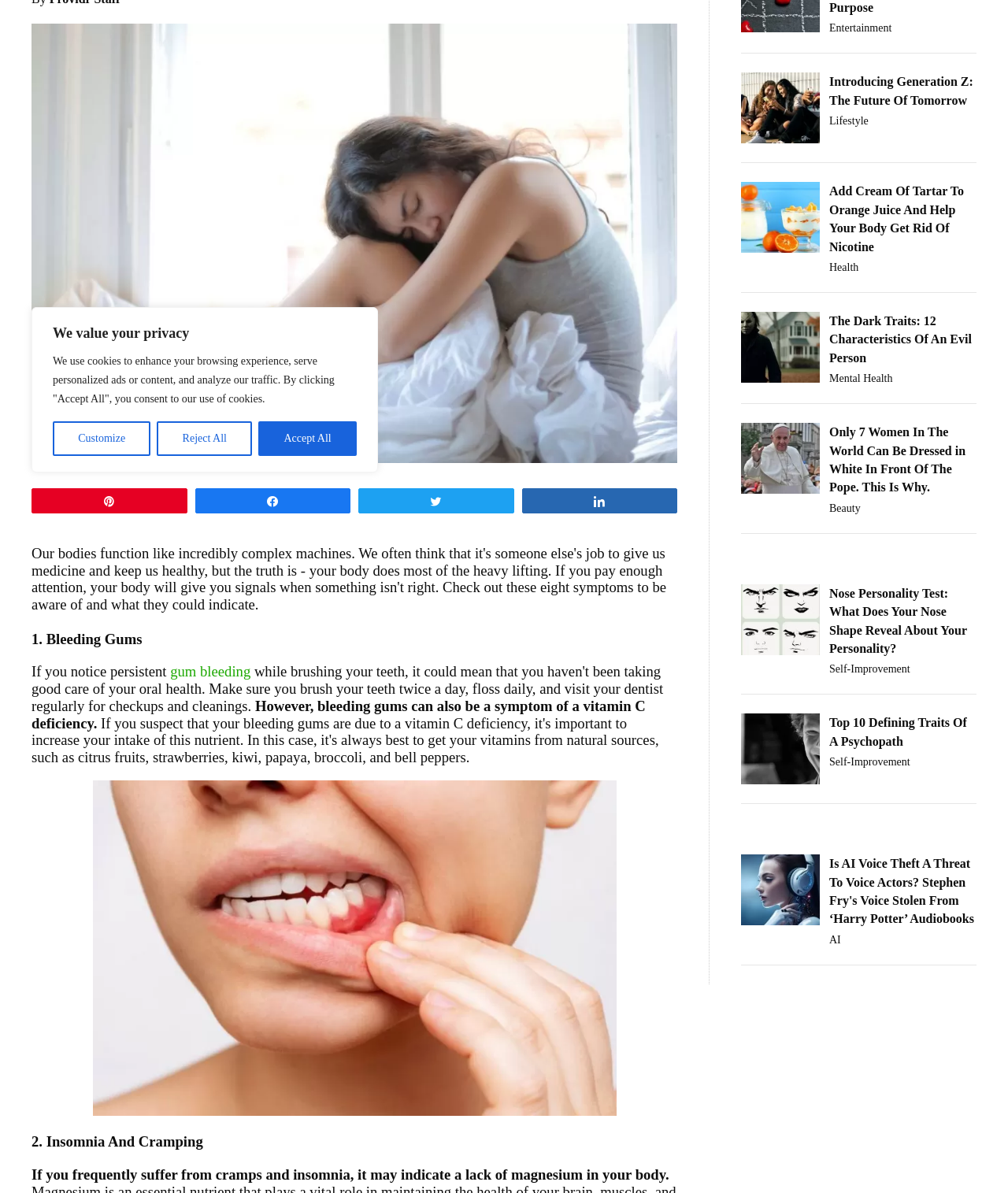Given the following UI element description: "Reject All", find the bounding box coordinates in the webpage screenshot.

[0.156, 0.353, 0.25, 0.382]